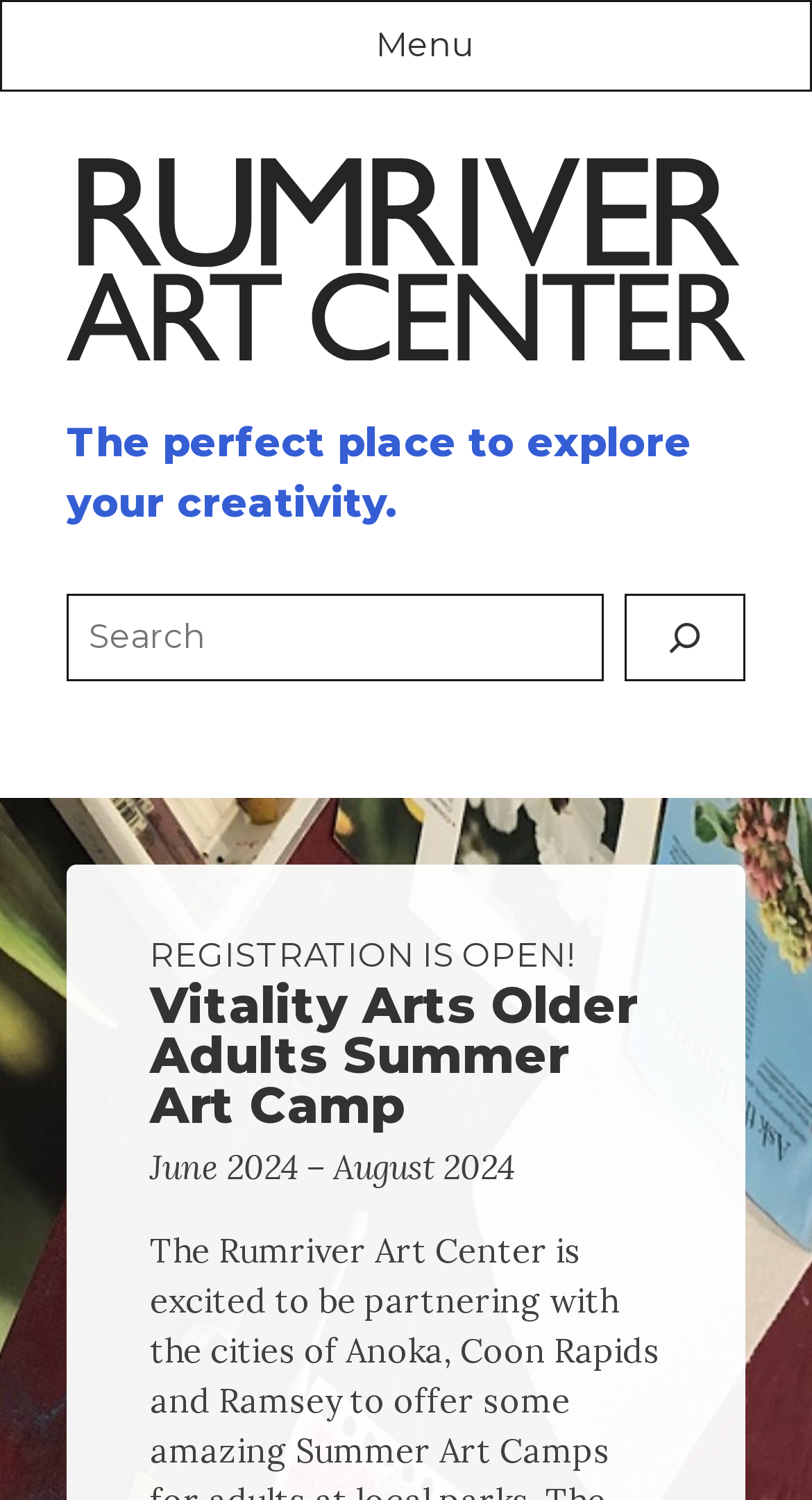What is the name of the art center?
Please provide a detailed answer to the question.

The name of the art center can be found in the link element with the text 'Rumriver Art Center' and also in the image element with the same text, which is likely the logo of the art center.